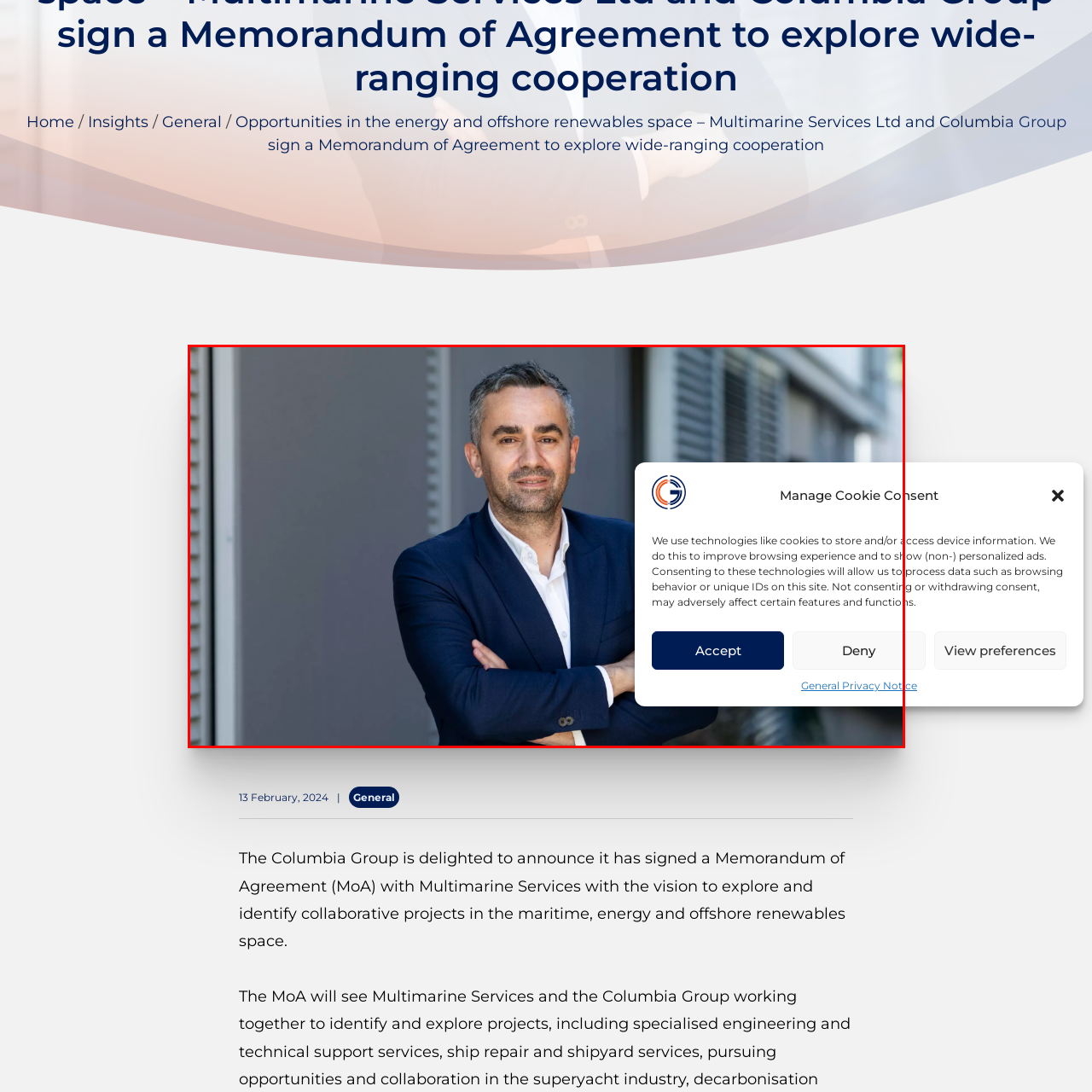What is the man wearing?
Please focus on the image surrounded by the red bounding box and provide a one-word or phrase answer based on the image.

Dark blazer and white shirt